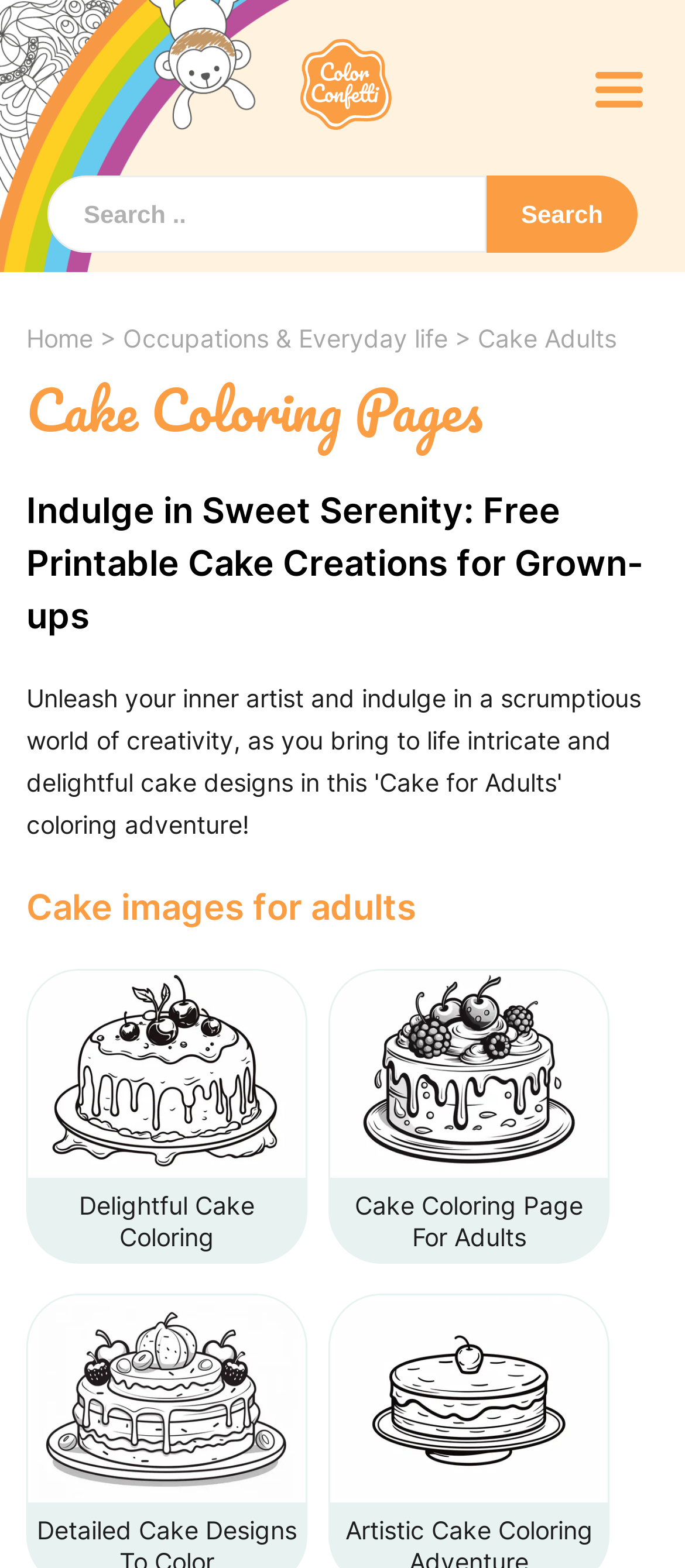What is the tone of the webpage? Refer to the image and provide a one-word or short phrase answer.

Creative